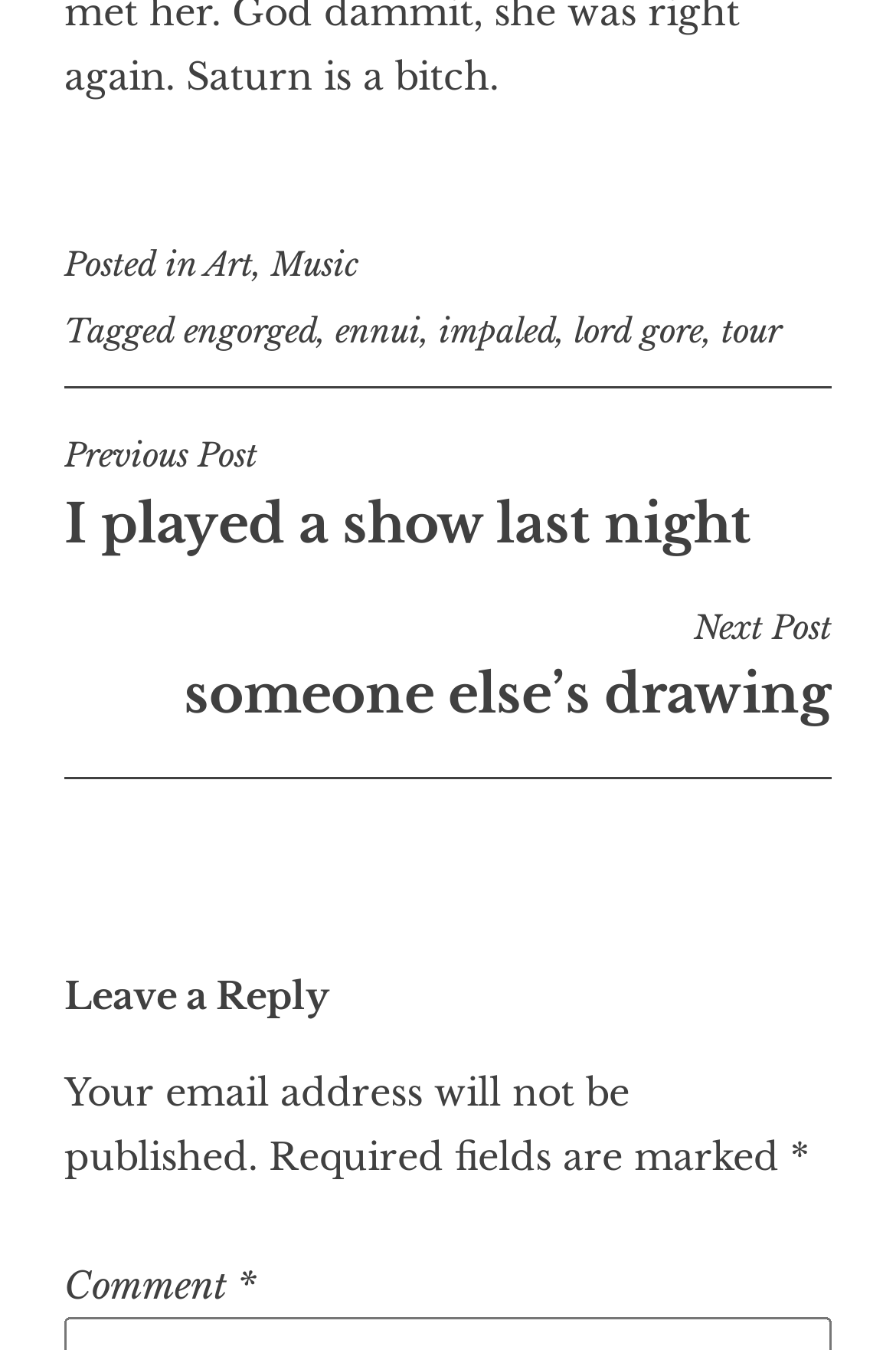Identify the bounding box coordinates of the element to click to follow this instruction: 'Click on the 'Anime' category'. Ensure the coordinates are four float values between 0 and 1, provided as [left, top, right, bottom].

None